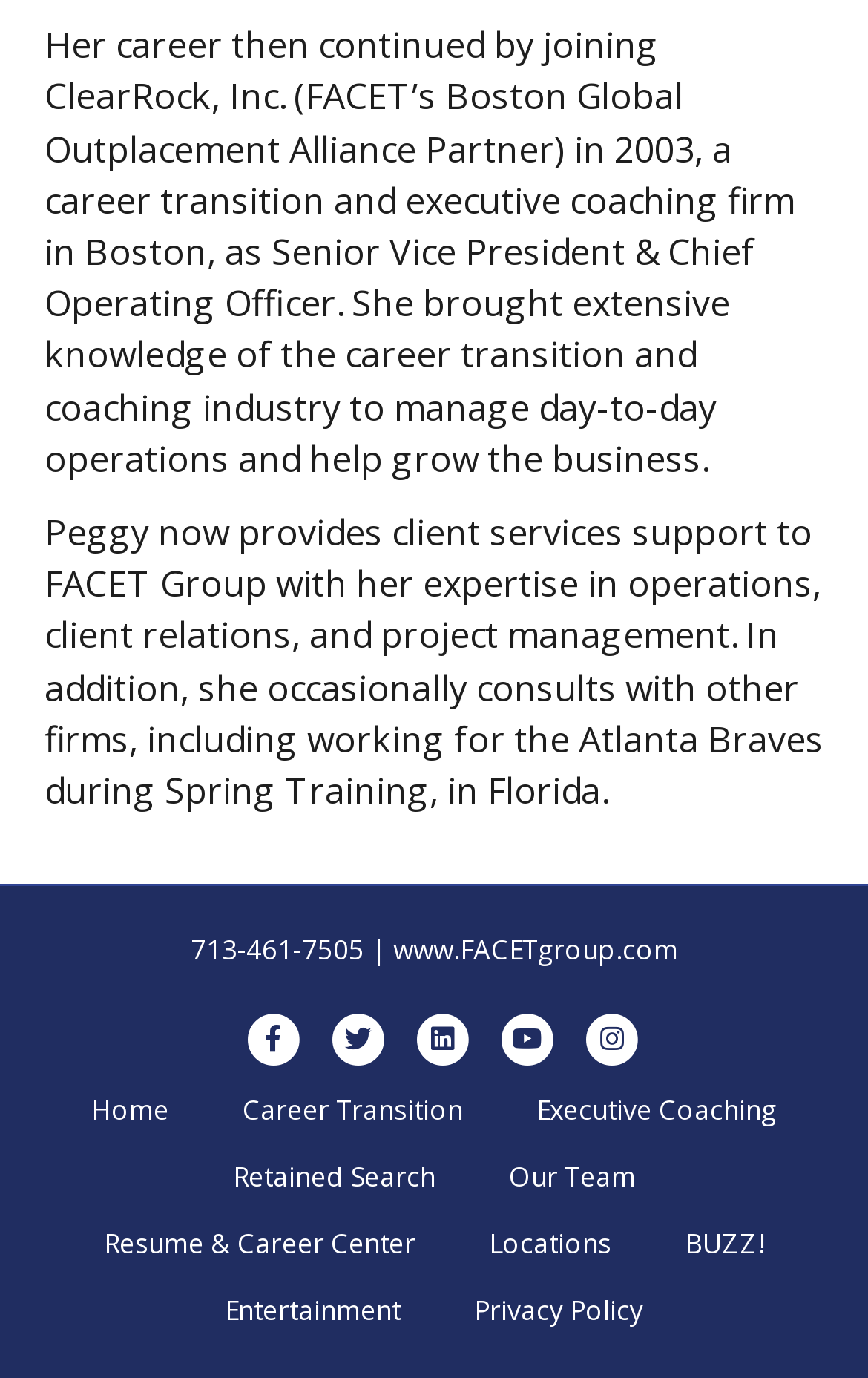How many navigation links are available?
Using the image as a reference, answer with just one word or a short phrase.

11